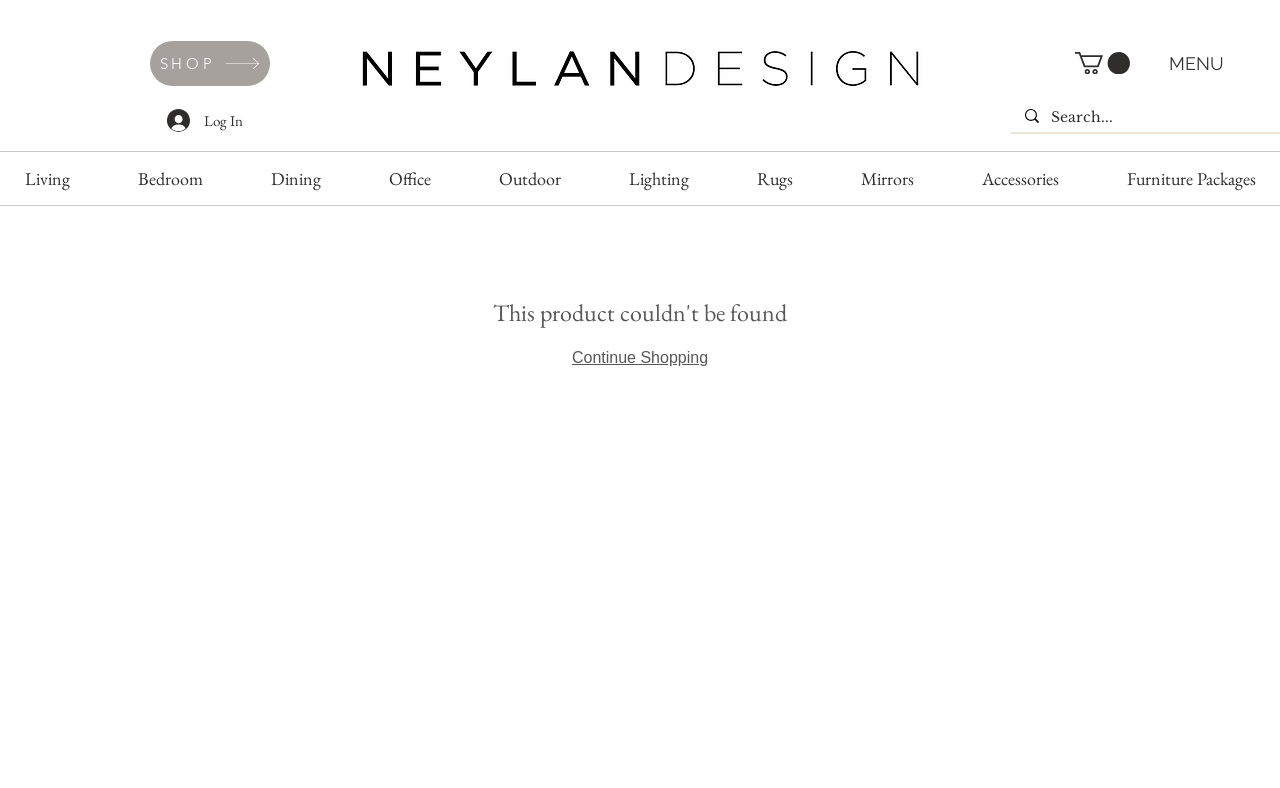Determine the bounding box coordinates for the clickable element required to fulfill the instruction: "Click the SHOP link". Provide the coordinates as four float numbers between 0 and 1, i.e., [left, top, right, bottom].

[0.117, 0.052, 0.211, 0.109]